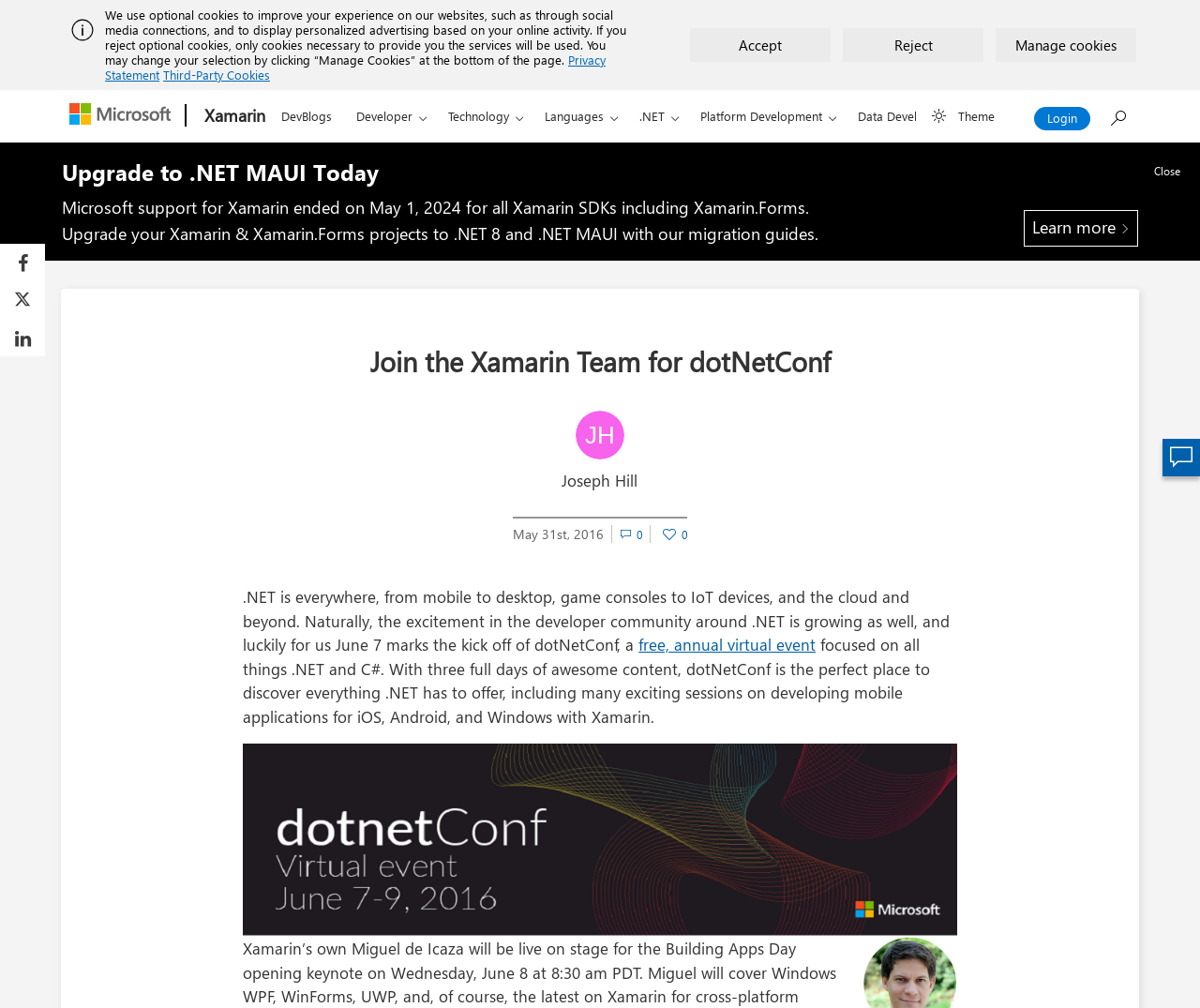Provide the bounding box coordinates of the area you need to click to execute the following instruction: "Click the 'Developer' button".

[0.287, 0.09, 0.368, 0.14]